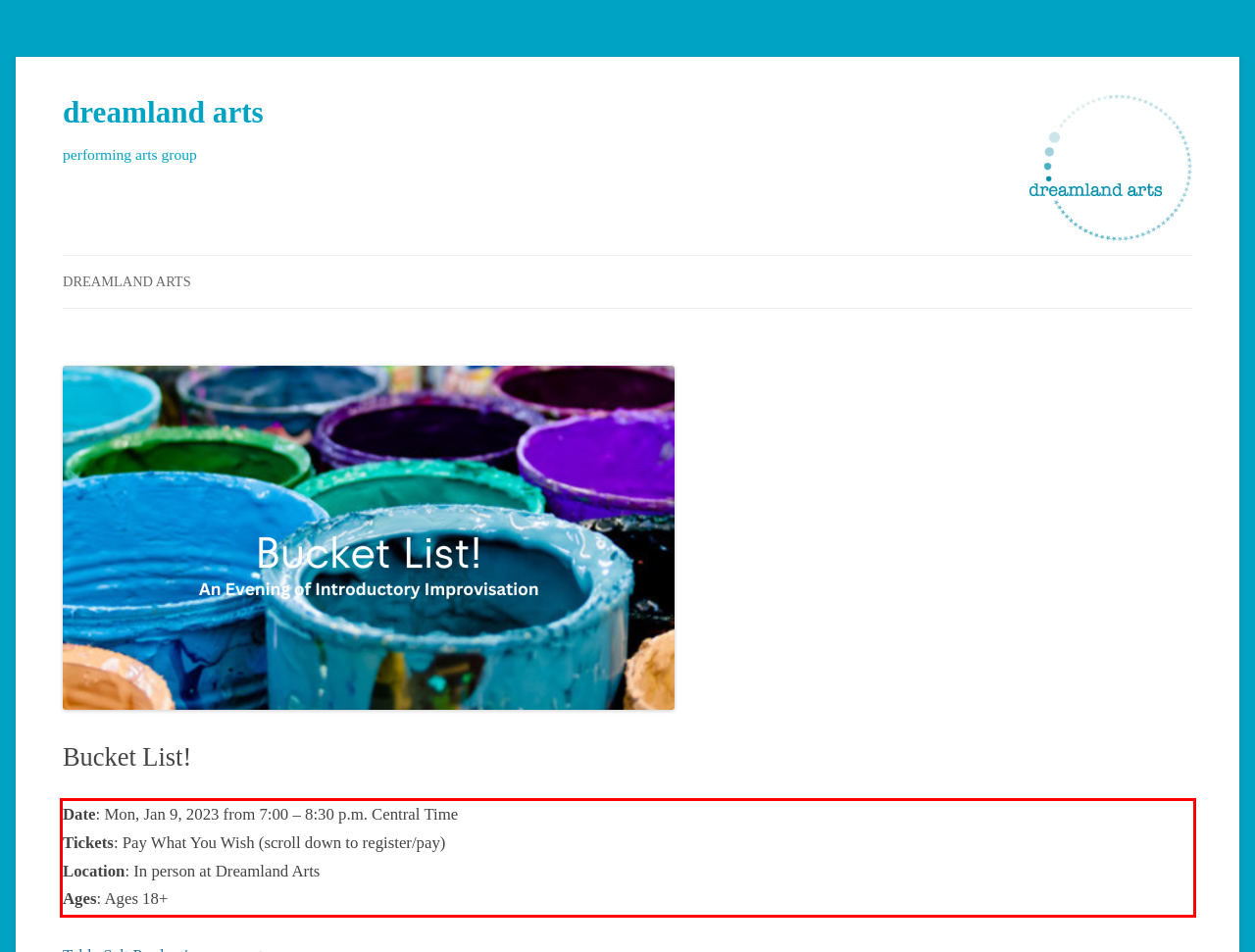Given the screenshot of the webpage, identify the red bounding box, and recognize the text content inside that red bounding box.

Date: Mon, Jan 9, 2023 from 7:00 – 8:30 p.m. Central Time Tickets: Pay What You Wish (scroll down to register/pay) Location: In person at Dreamland Arts Ages: Ages 18+